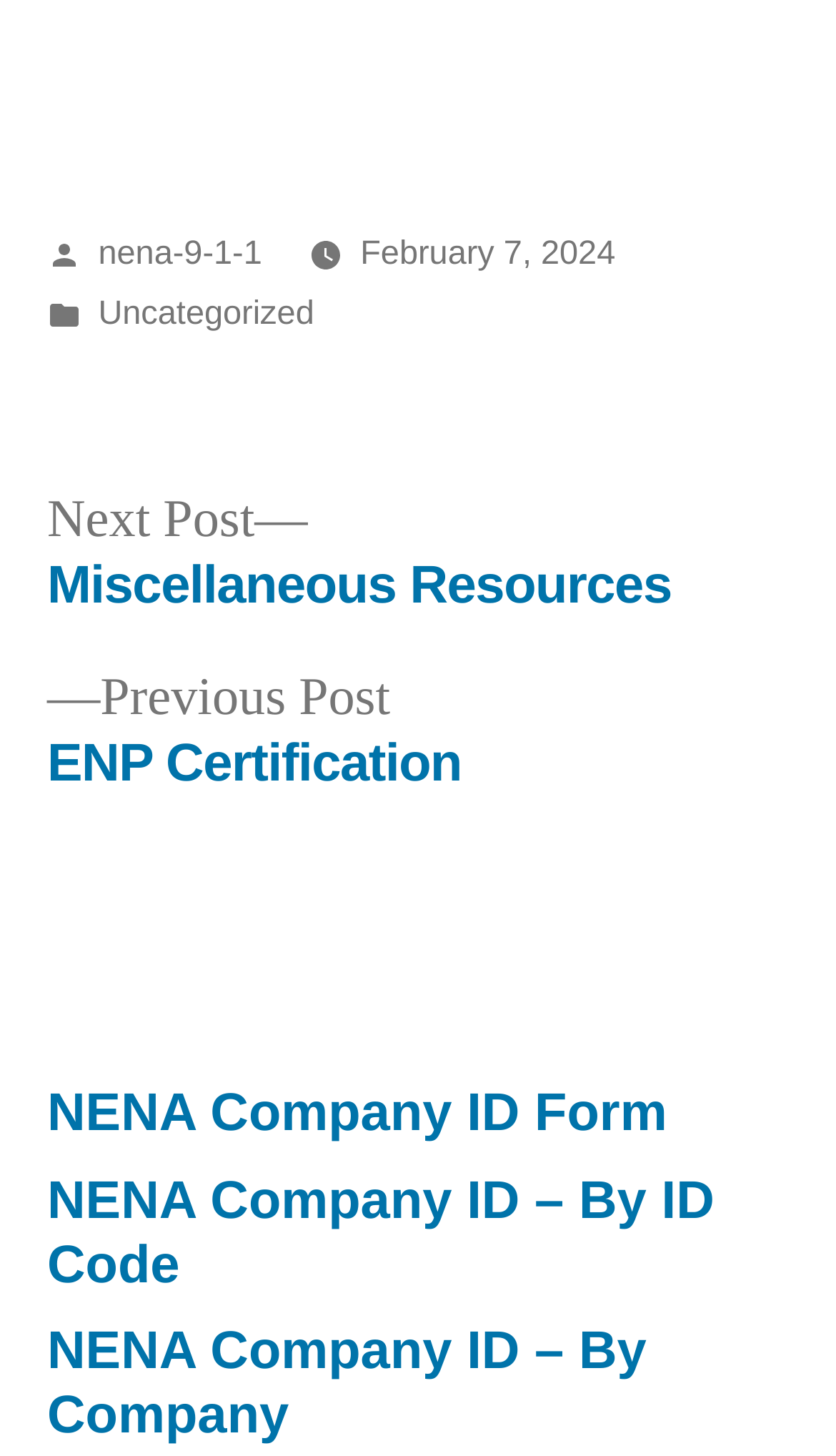Can you look at the image and give a comprehensive answer to the question:
How many elements are in the footer section?

I counted the number of elements in the footer section, which are 'Posted by', 'nena-9-1-1', 'February 7, 2024', 'Posted in', and 'Uncategorized'.